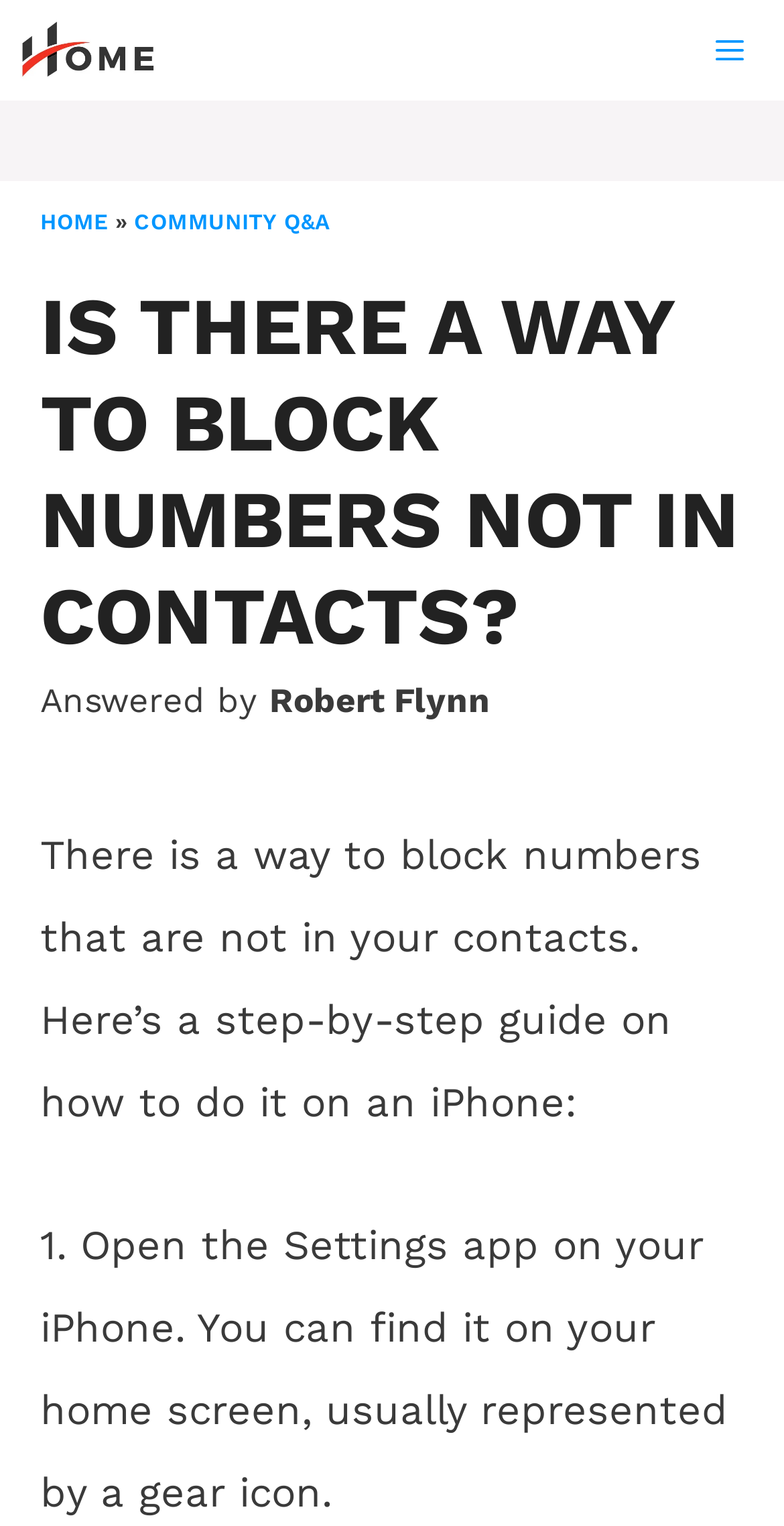Find the bounding box of the element with the following description: "Menu". The coordinates must be four float numbers between 0 and 1, formatted as [left, top, right, bottom].

[0.887, 0.0, 1.0, 0.066]